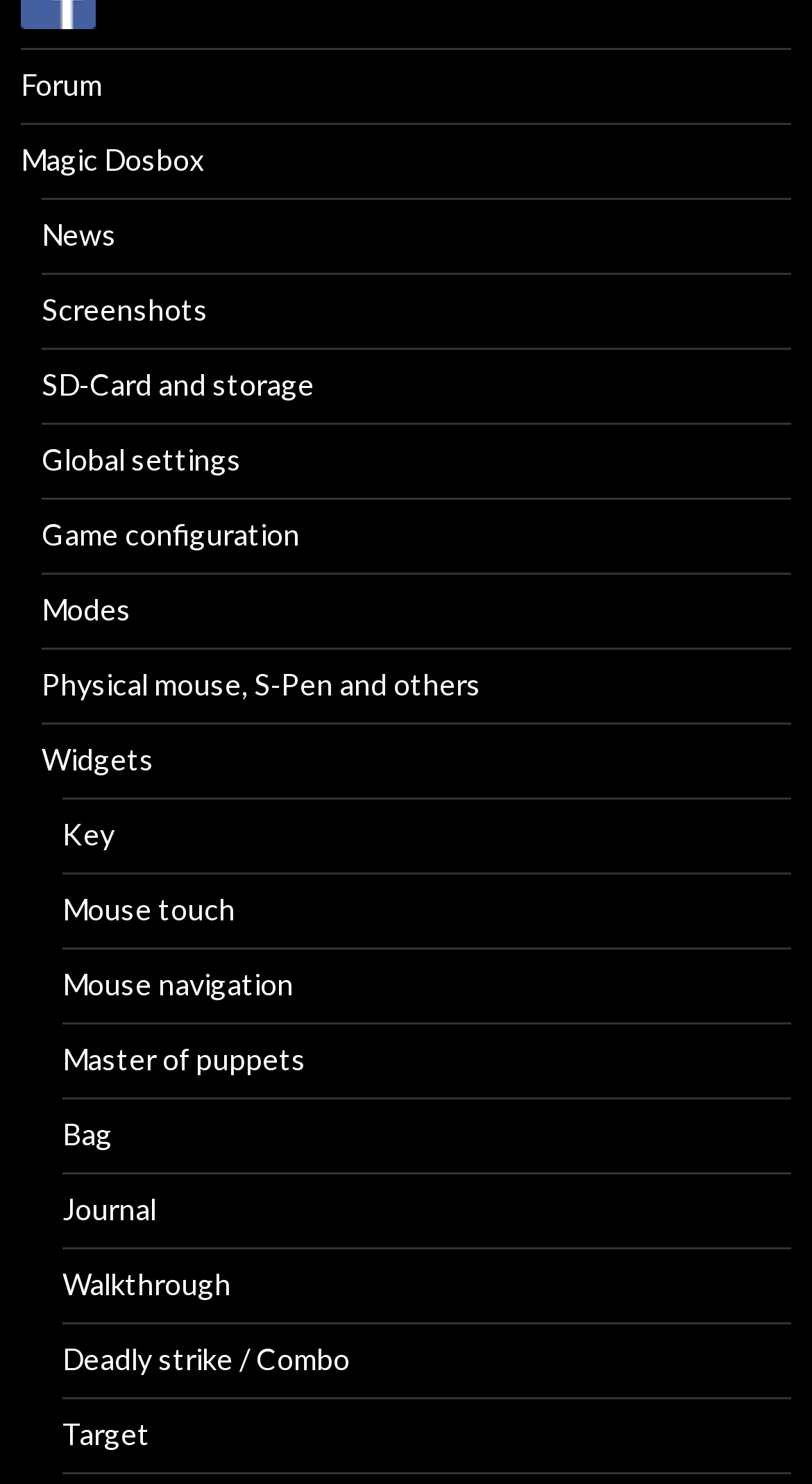Using the description "Global settings", predict the bounding box of the relevant HTML element.

[0.051, 0.297, 0.297, 0.321]